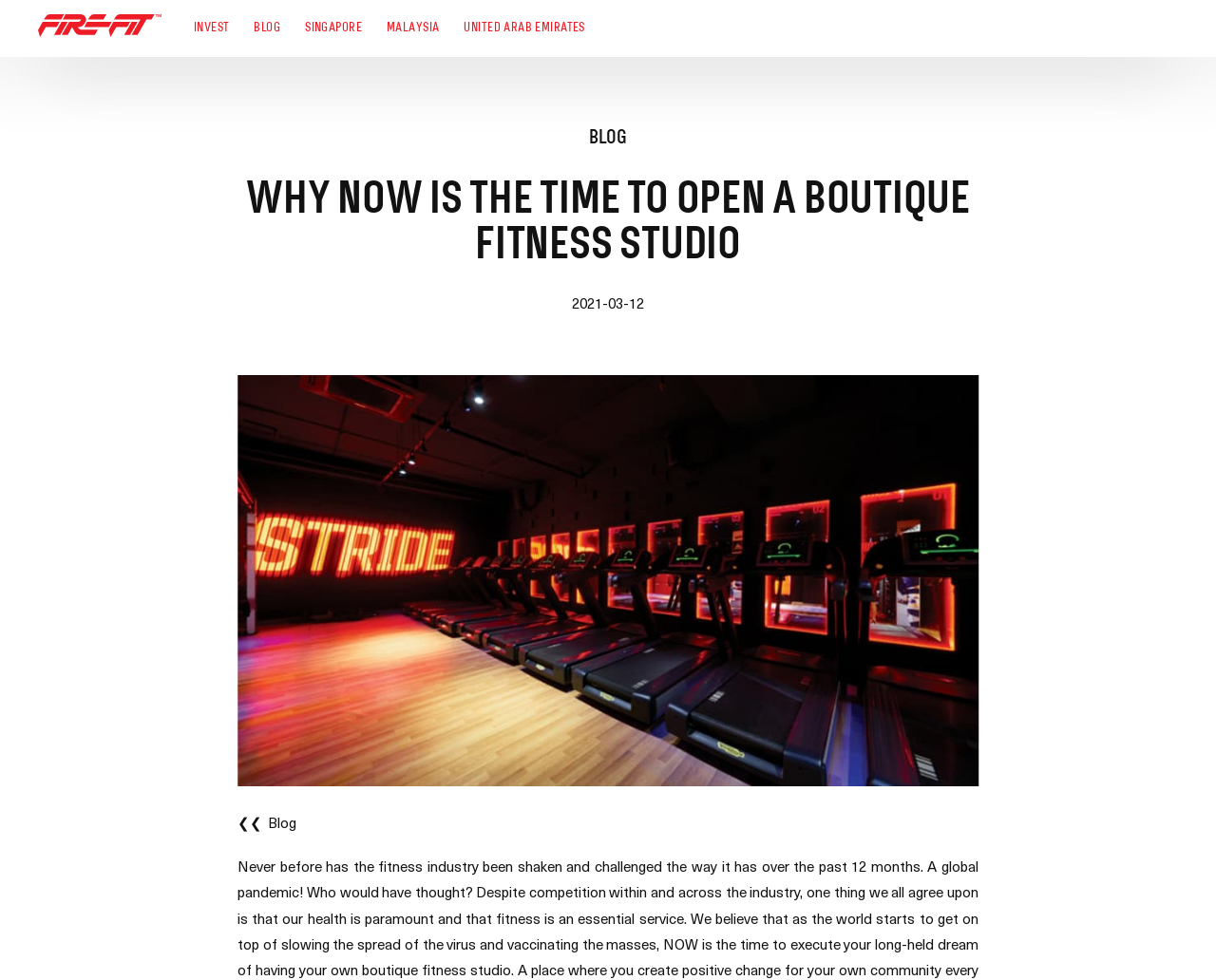Give a concise answer of one word or phrase to the question: 
What is the logo of the fitness studio?

FIRE Fit Studios Logo